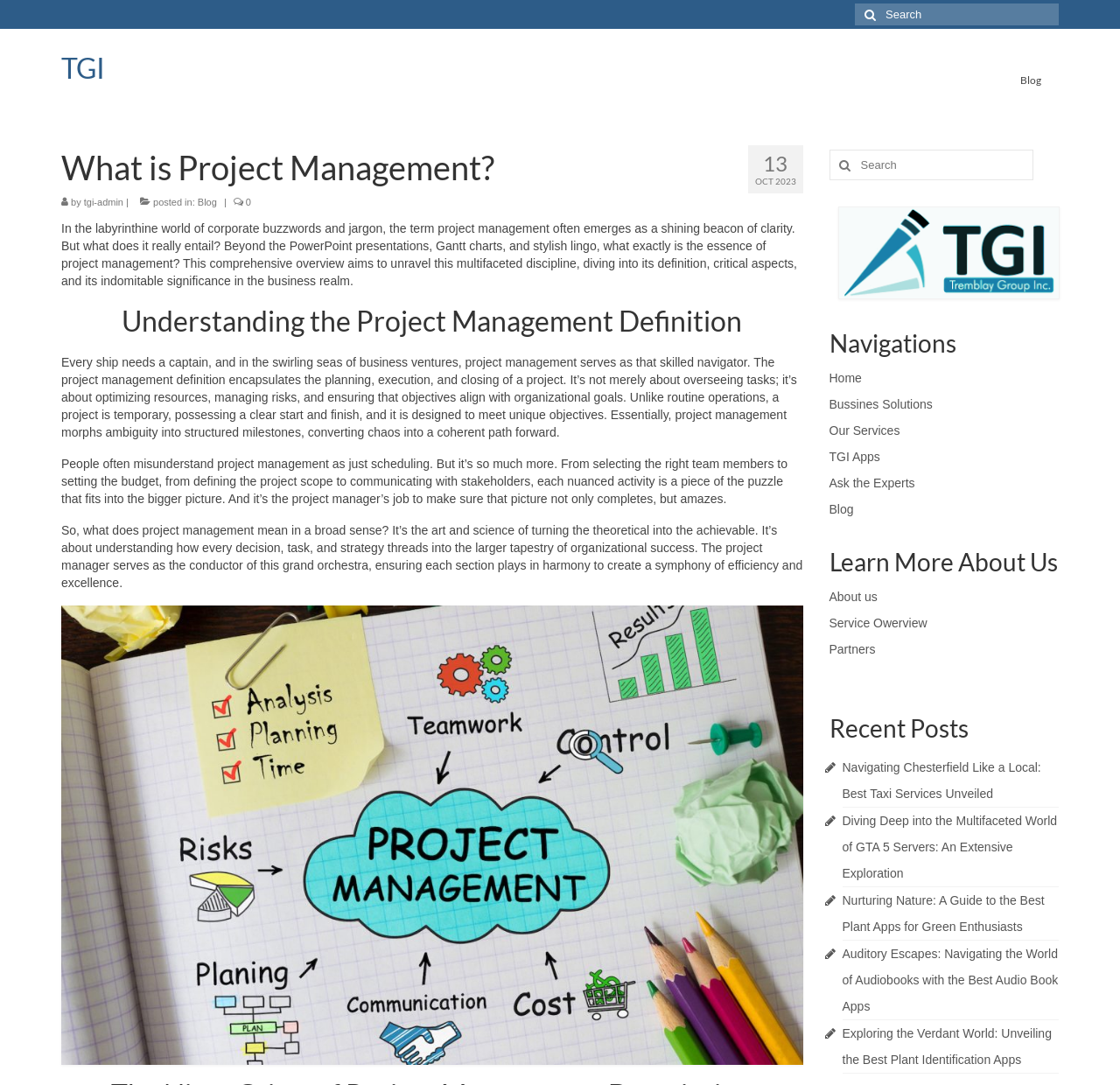Answer this question in one word or a short phrase: How many links are there in the 'Recent Posts' section?

4